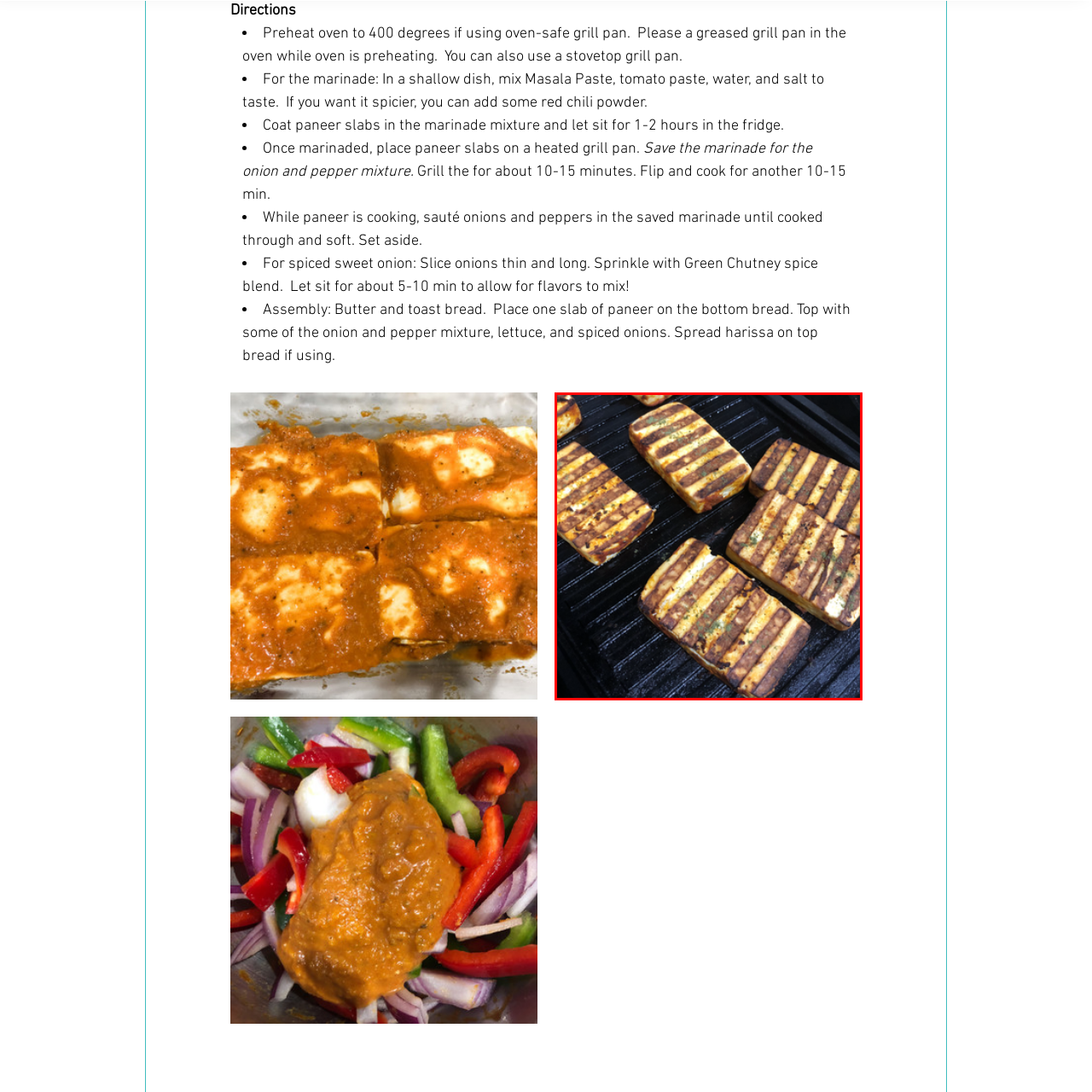What is the paneer set against?
Check the image enclosed by the red bounding box and reply to the question using a single word or phrase.

Grill pan